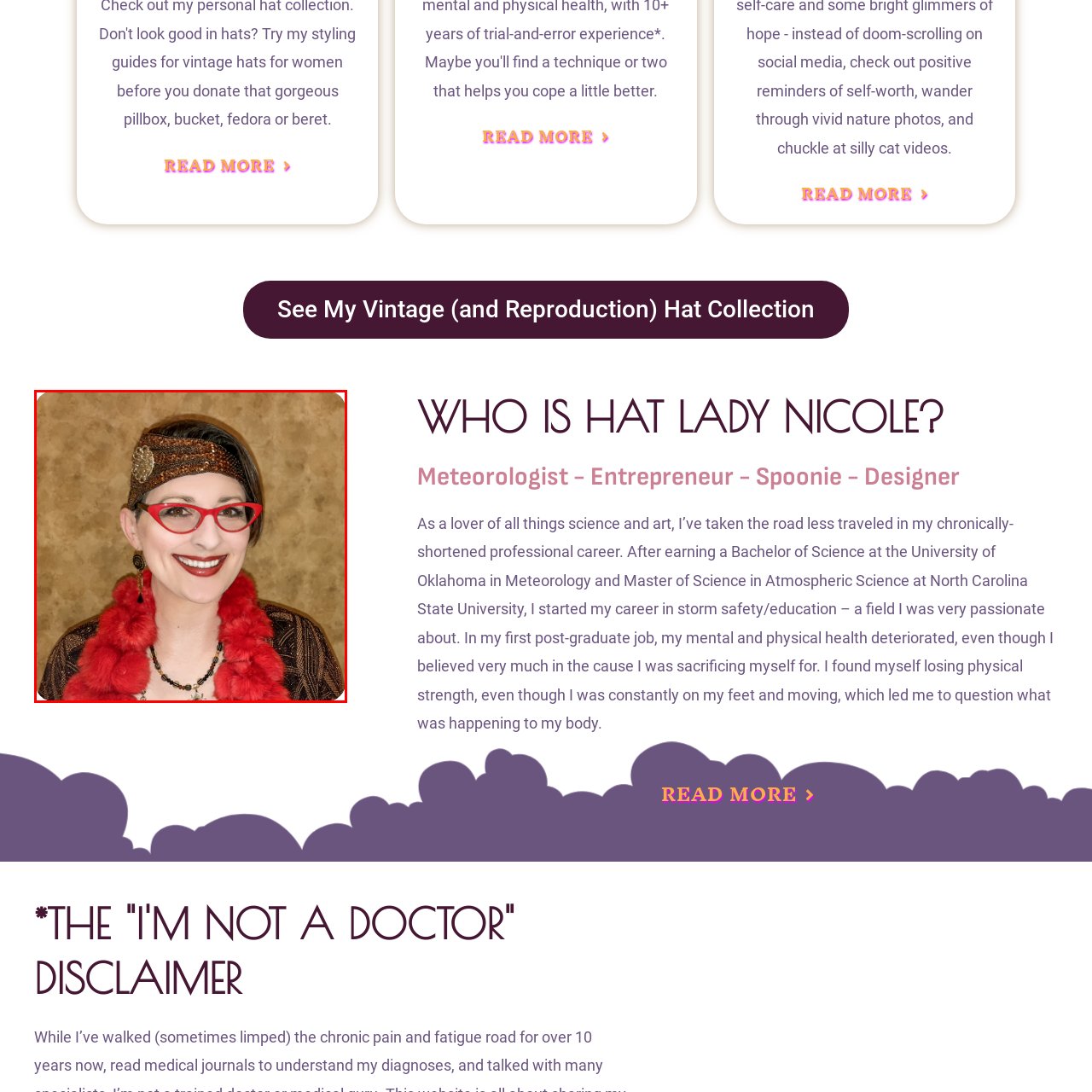Generate a meticulous caption for the image that is highlighted by the red boundary line.

The image features a vibrant and stylish woman, often referred to as "Hat Lady Nicole." She is smiling warmly, showcasing her charismatic personality. Dressed in an elegant, vintage-inspired outfit, Nicole adorns a striking, embellished headband, complemented by bold red glasses that accentuate her features. A fluffy red boa drapes around her neck, adding a touch of glamour to her ensemble. The background presents a rich, textured pattern in warm tones, setting a cozy atmosphere. Nicole's smile and engaging presence embody her passion for fashion and creativity, reflective of her multifaceted identity as a meteorologist, entrepreneur, and designer.